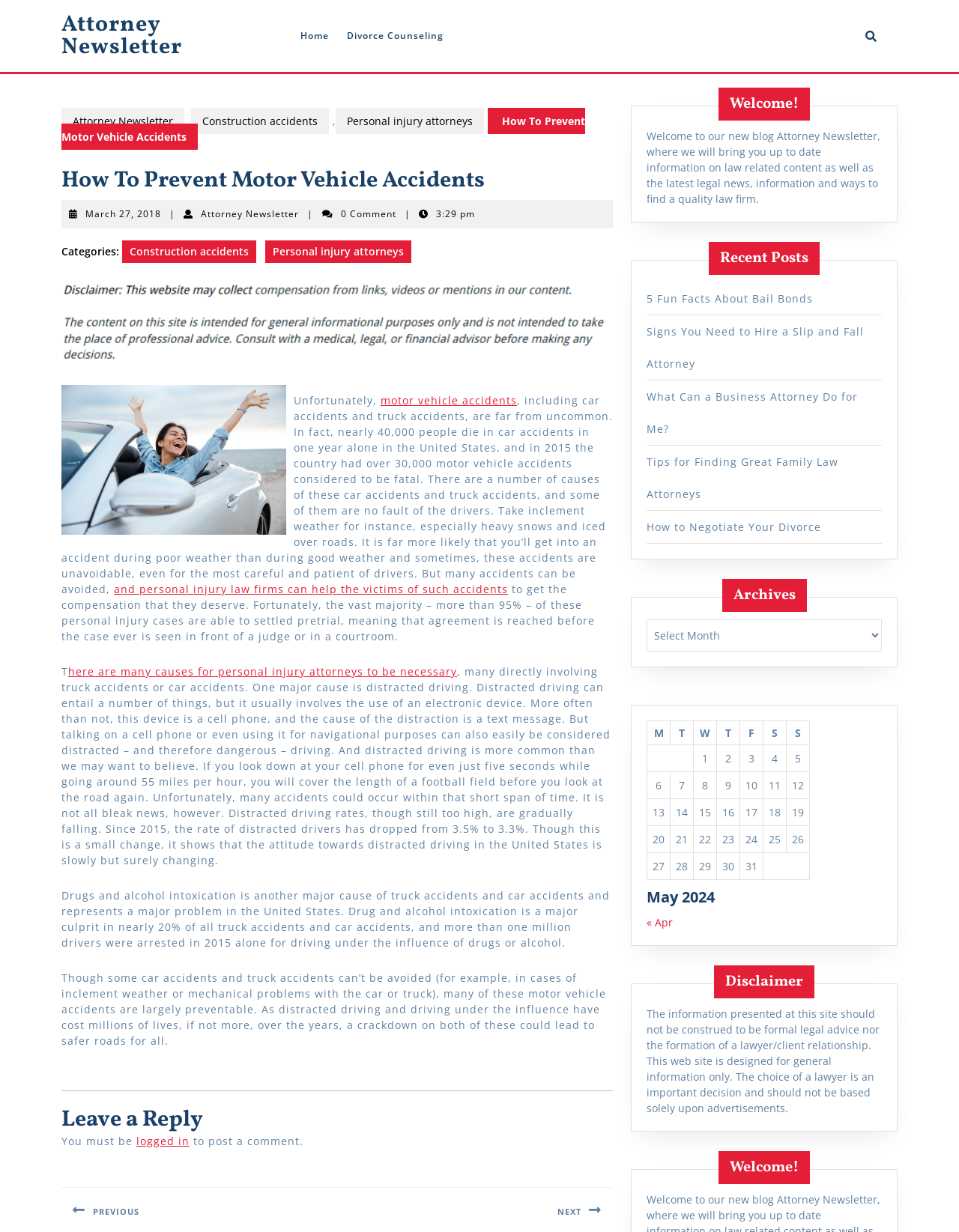Please specify the coordinates of the bounding box for the element that should be clicked to carry out this instruction: "Click on the 'B2B' link". The coordinates must be four float numbers between 0 and 1, formatted as [left, top, right, bottom].

None